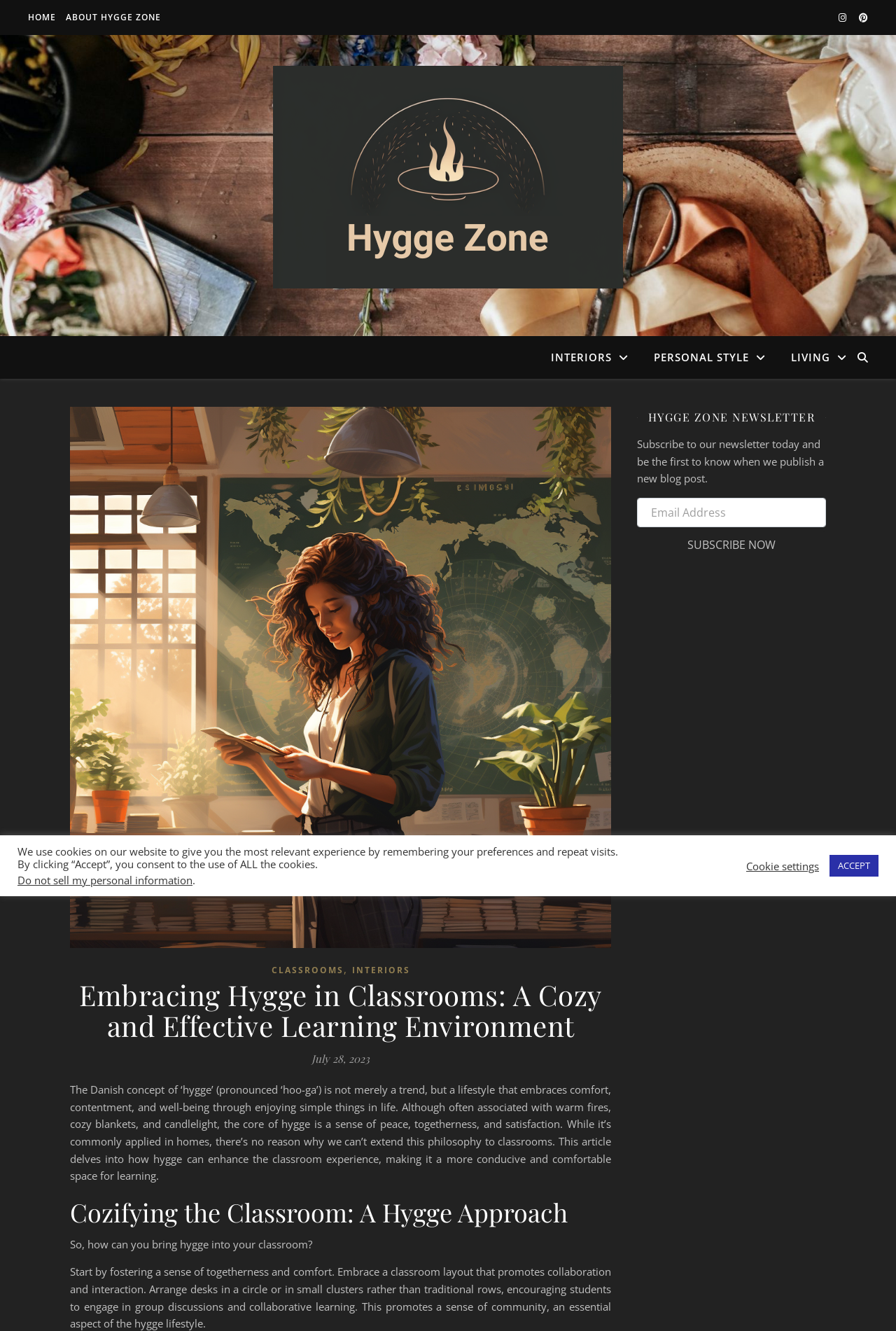Find the bounding box coordinates of the element's region that should be clicked in order to follow the given instruction: "Explore the INTERIORS section". The coordinates should consist of four float numbers between 0 and 1, i.e., [left, top, right, bottom].

[0.615, 0.252, 0.714, 0.285]